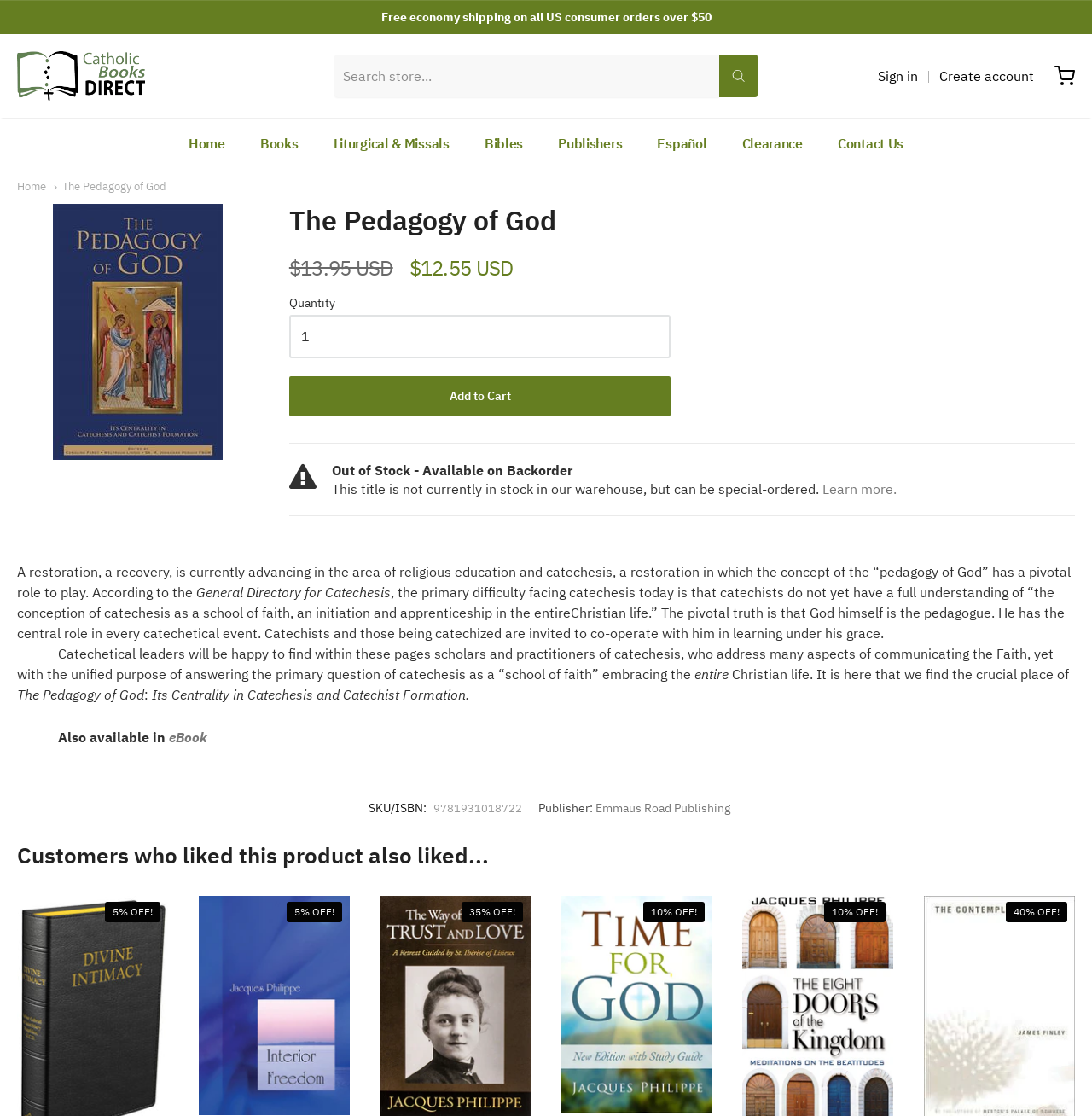Please identify the coordinates of the bounding box that should be clicked to fulfill this instruction: "Sign in to your account".

[0.804, 0.059, 0.841, 0.077]